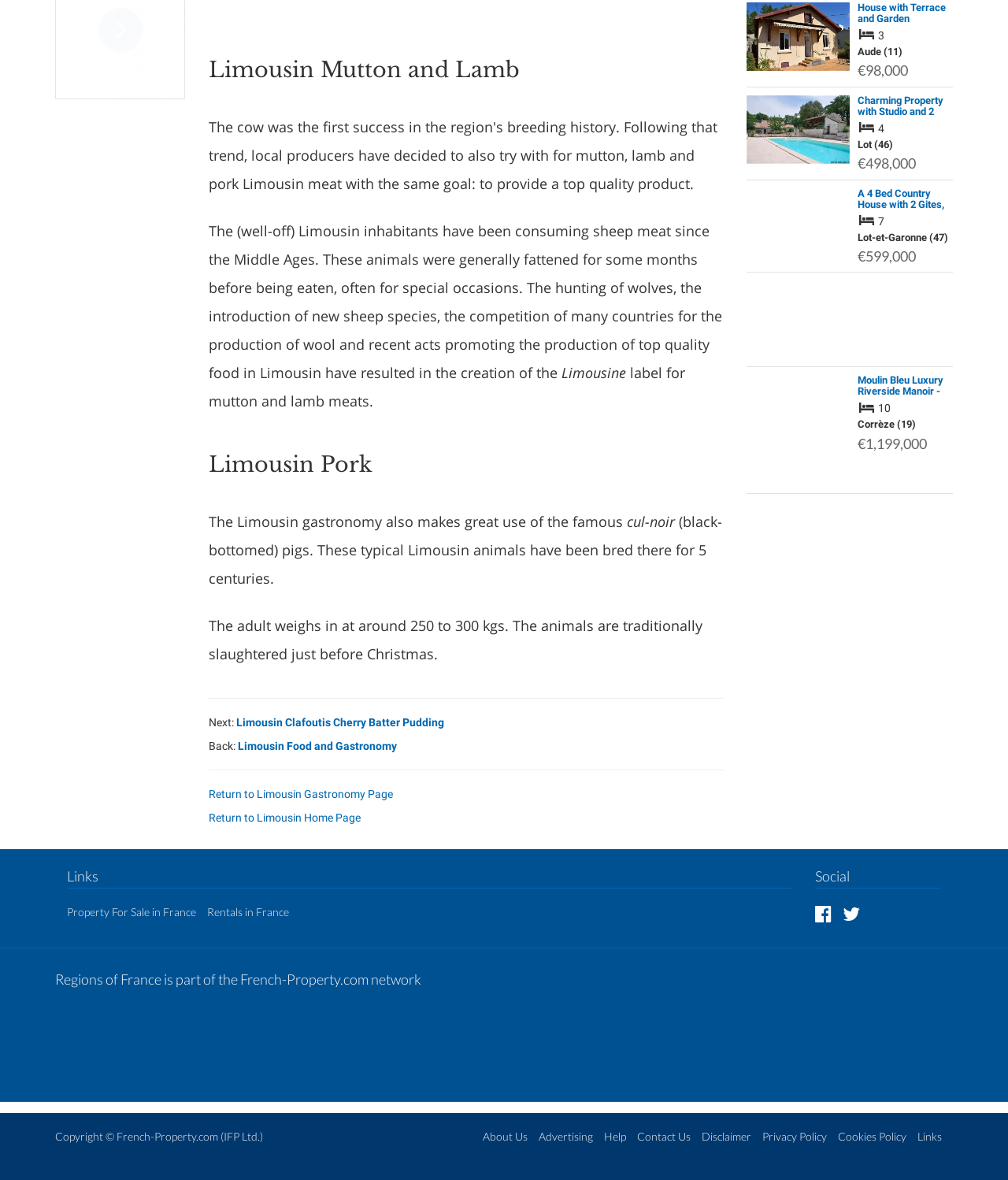Given the description of the UI element: "Links", predict the bounding box coordinates in the form of [left, top, right, bottom], with each value being a float between 0 and 1.

[0.91, 0.957, 0.934, 0.969]